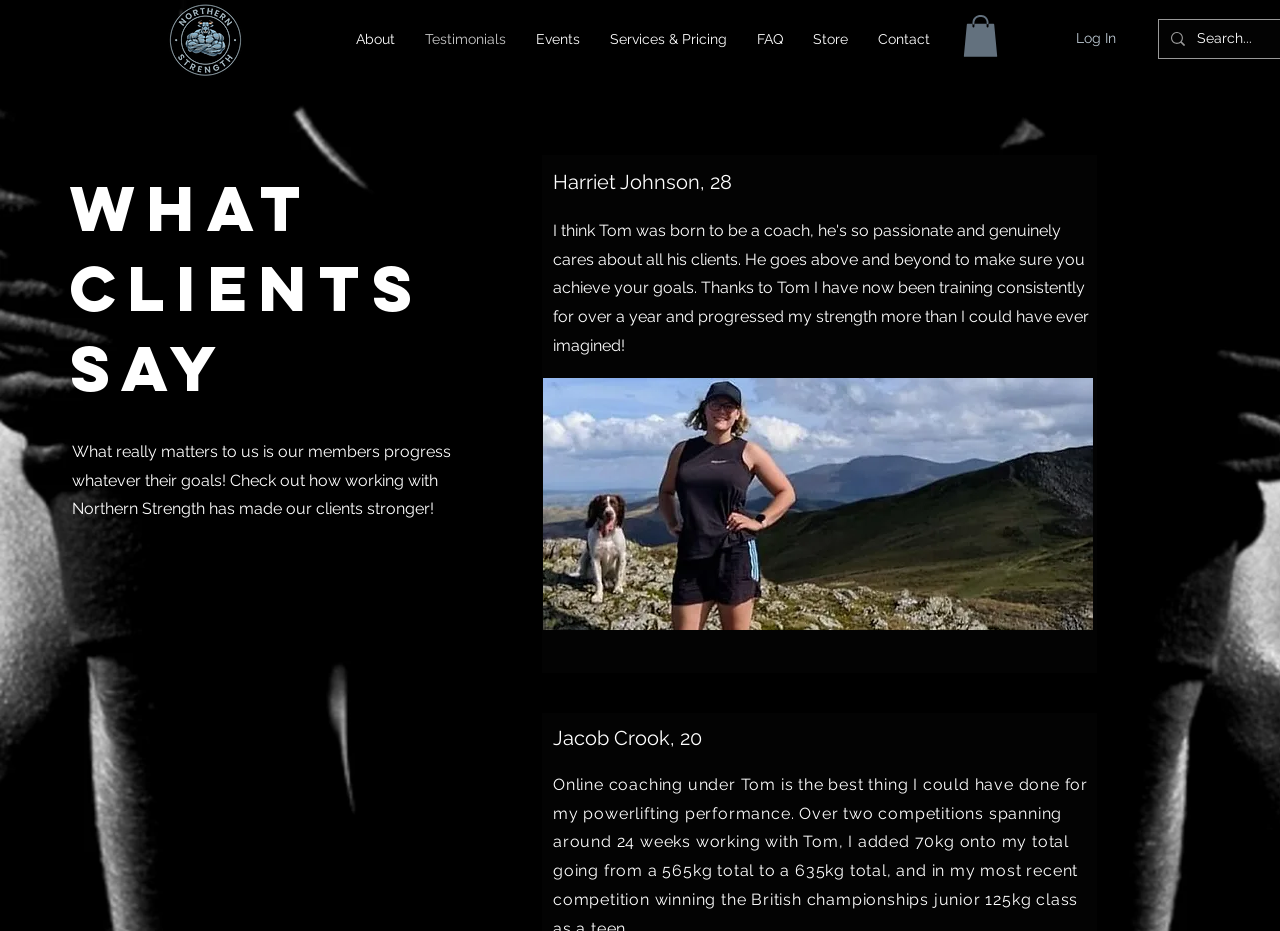What is the name of the company?
Give a detailed and exhaustive answer to the question.

The company name can be found in the logo at the top left corner of the webpage, which is an image with the text 'Northern Strength'.